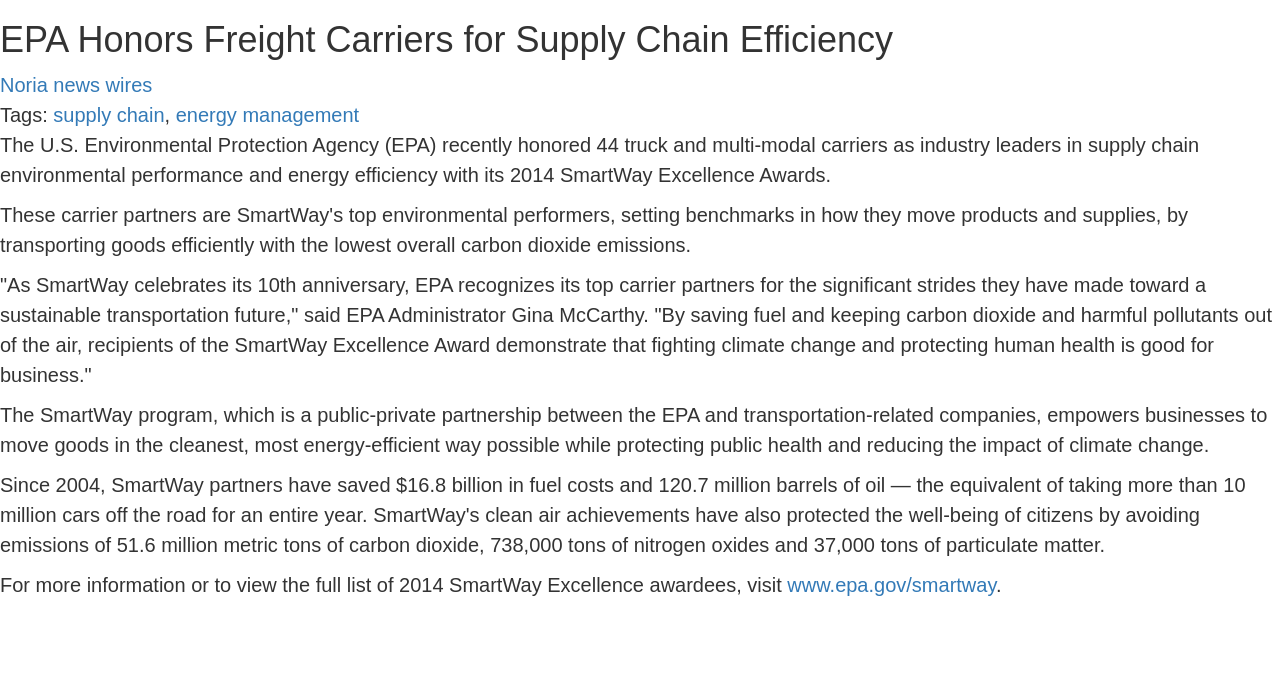How many carriers were honored by the EPA?
Can you give a detailed and elaborate answer to the question?

The answer can be found in the paragraph that starts with 'The U.S. Environmental Protection Agency (EPA) recently honored...' which mentions that 44 truck and multi-modal carriers were honored as industry leaders in supply chain environmental performance and energy efficiency with its 2014 SmartWay Excellence Awards.